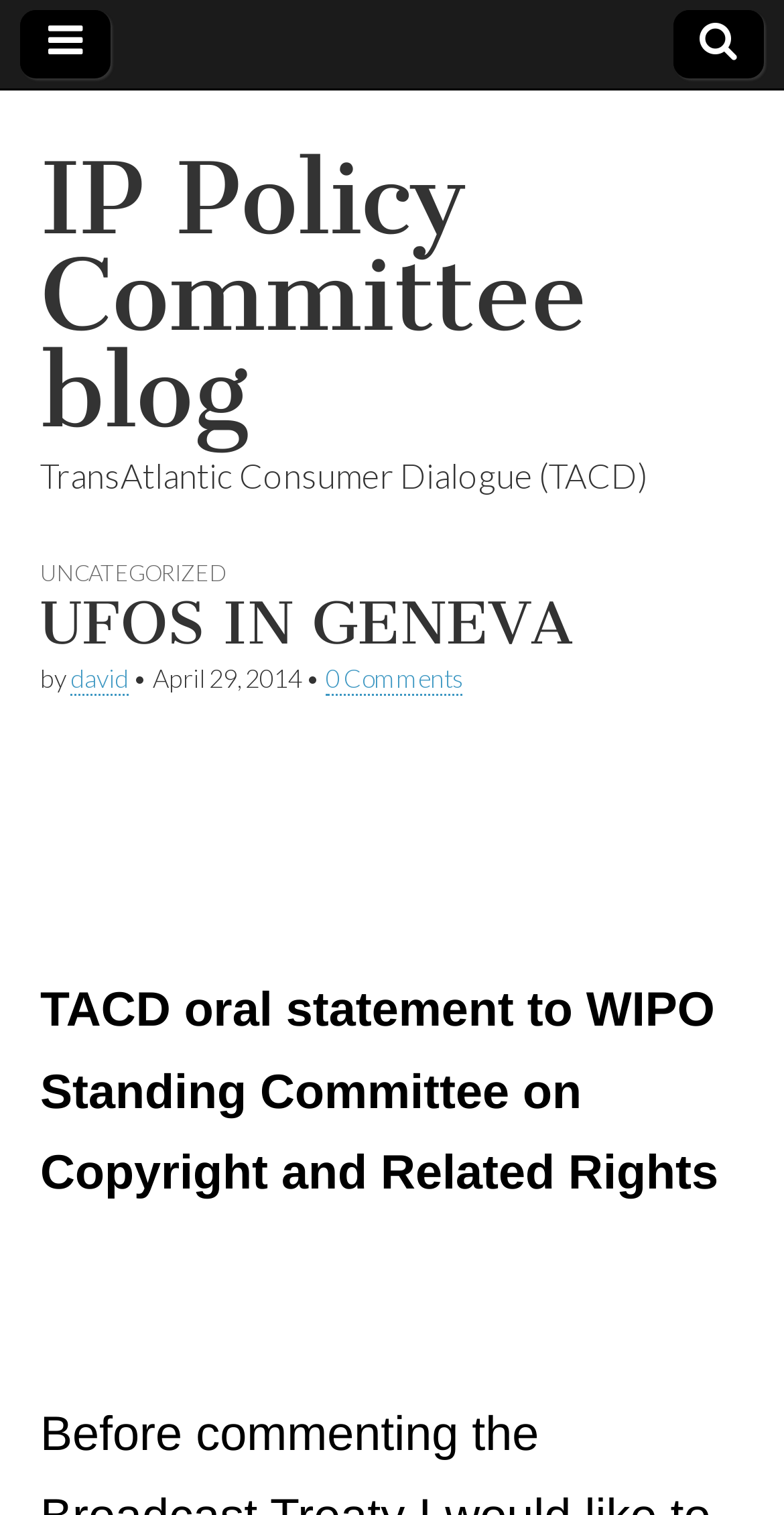Find the bounding box of the web element that fits this description: "mehr".

None